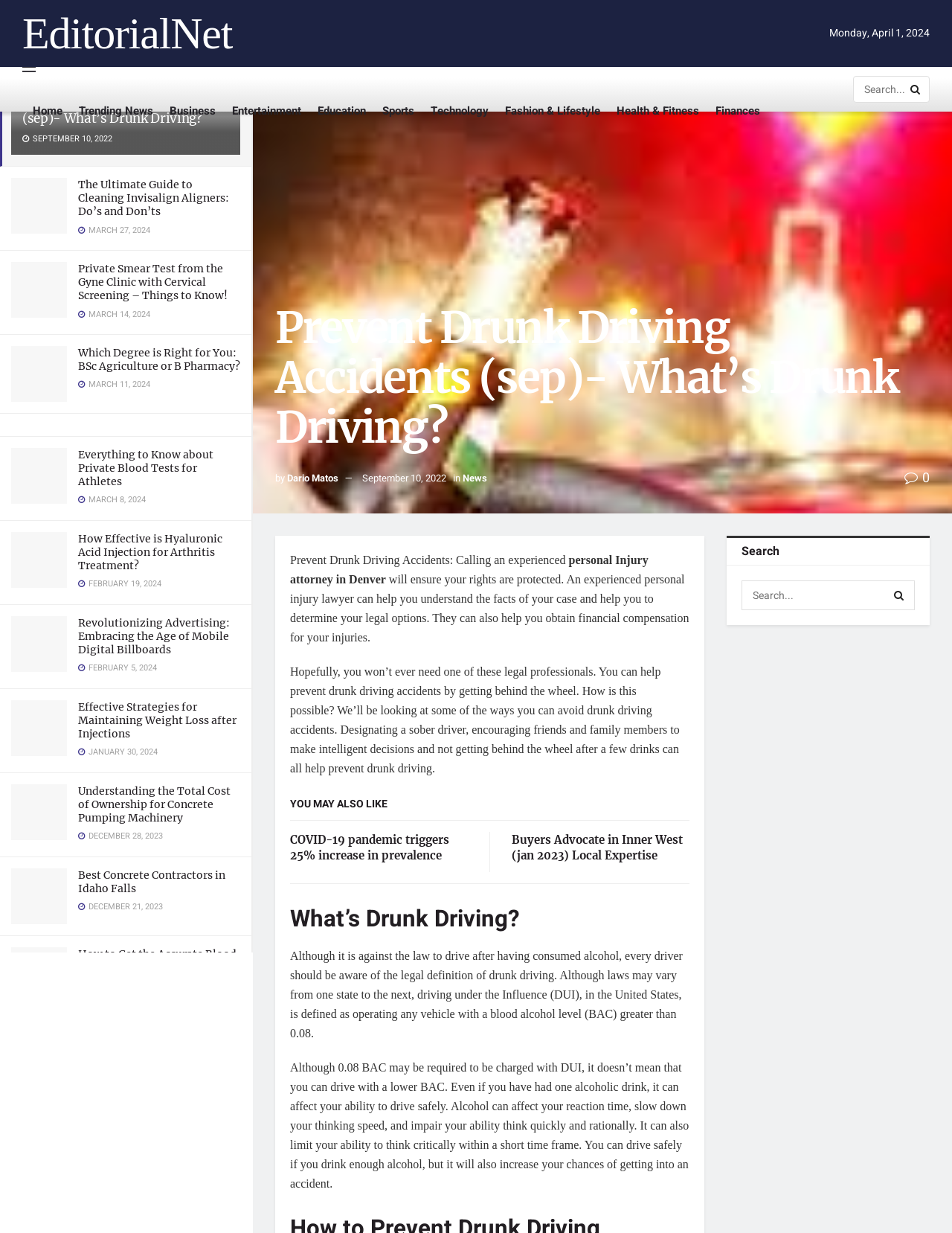Select the bounding box coordinates of the element I need to click to carry out the following instruction: "Click on the 'LOAD MORE' button".

[0.081, 0.964, 0.183, 0.988]